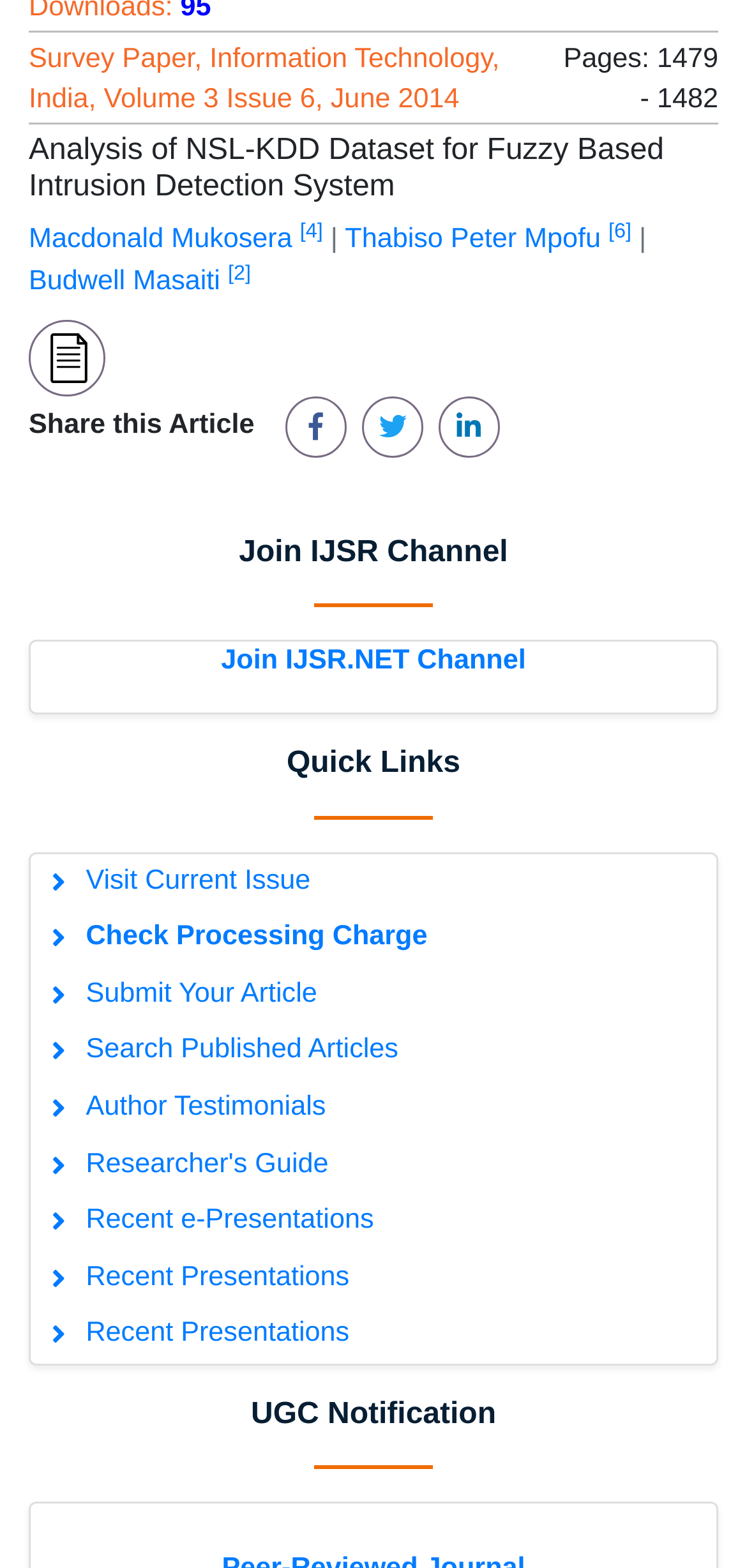How many links are there under 'Quick Links'?
Carefully analyze the image and provide a thorough answer to the question.

I counted the number of link elements under the 'Quick Links' heading. There are 7 links, including 'Visit Current Issue', 'Check Processing Charge', and so on.